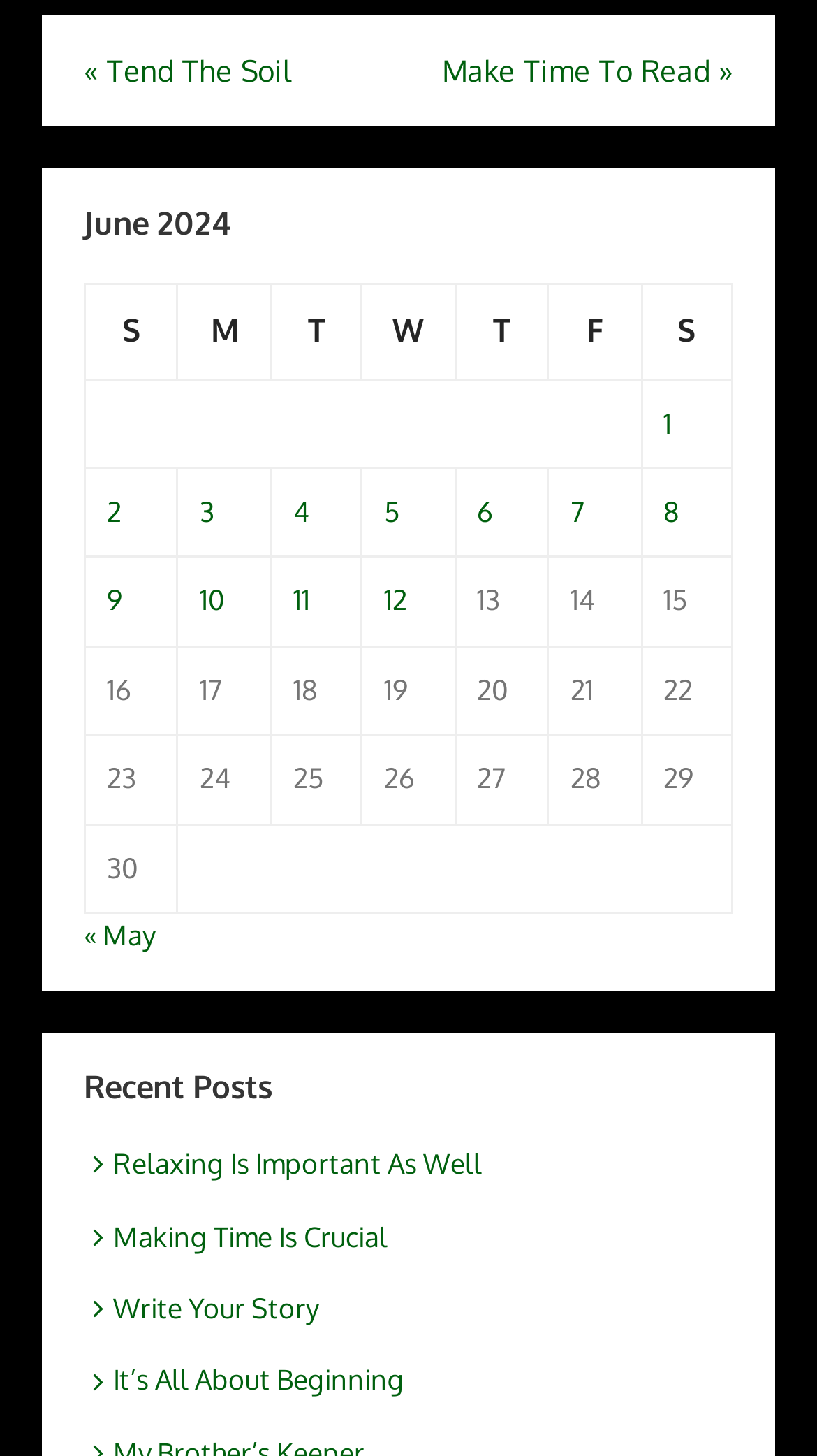What is the theme of the recent posts?
Please elaborate on the answer to the question with detailed information.

The recent posts listed have titles such as 'Relaxing Is Important As Well', 'Making Time Is Crucial', and 'It’s All About Beginning', indicating that the theme of the recent posts is the importance of relaxation and time management.